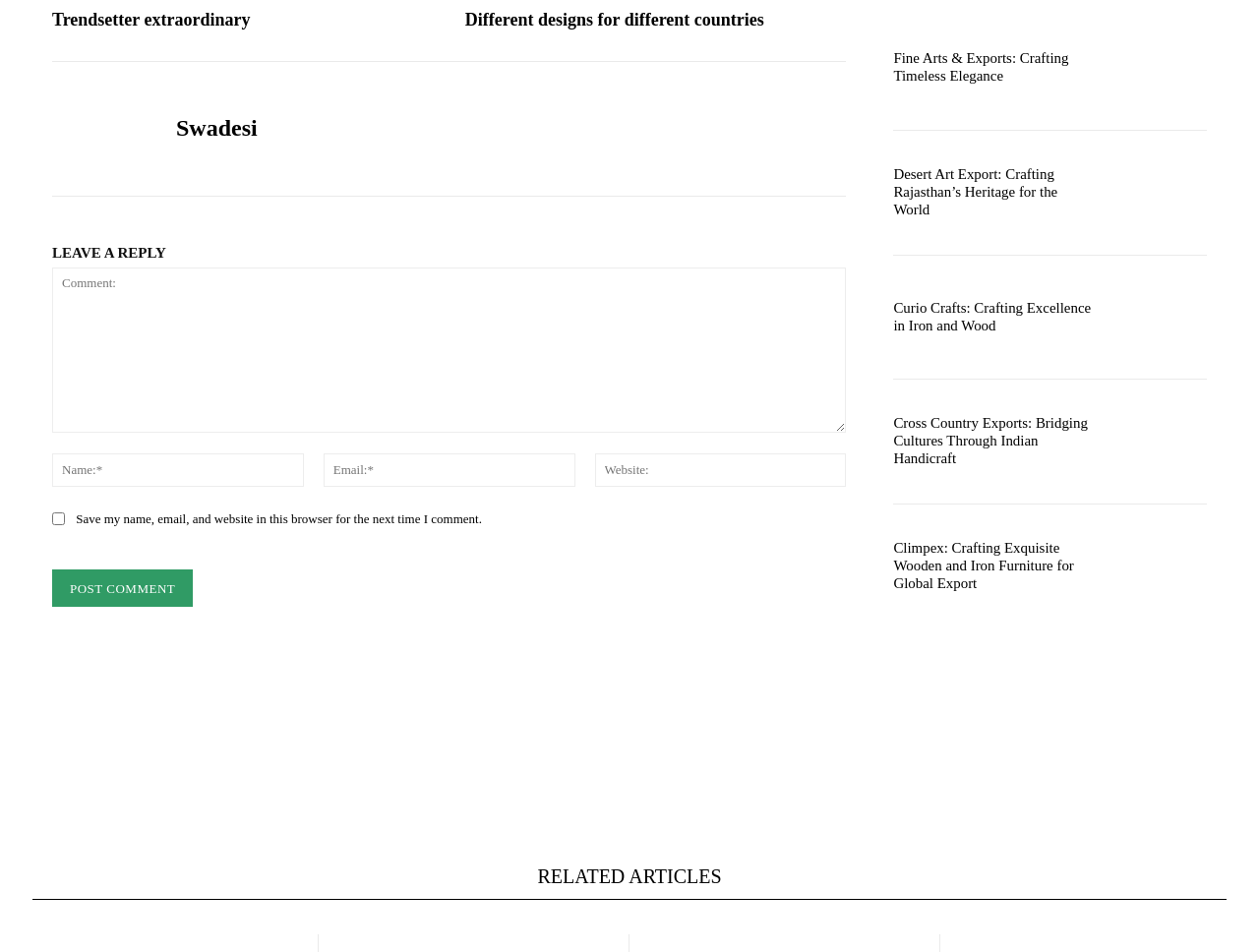Please identify the bounding box coordinates of the element that needs to be clicked to perform the following instruction: "Visit the 'Fine Arts & Exports: Crafting Timeless Elegance' page".

[0.884, 0.022, 0.959, 0.121]